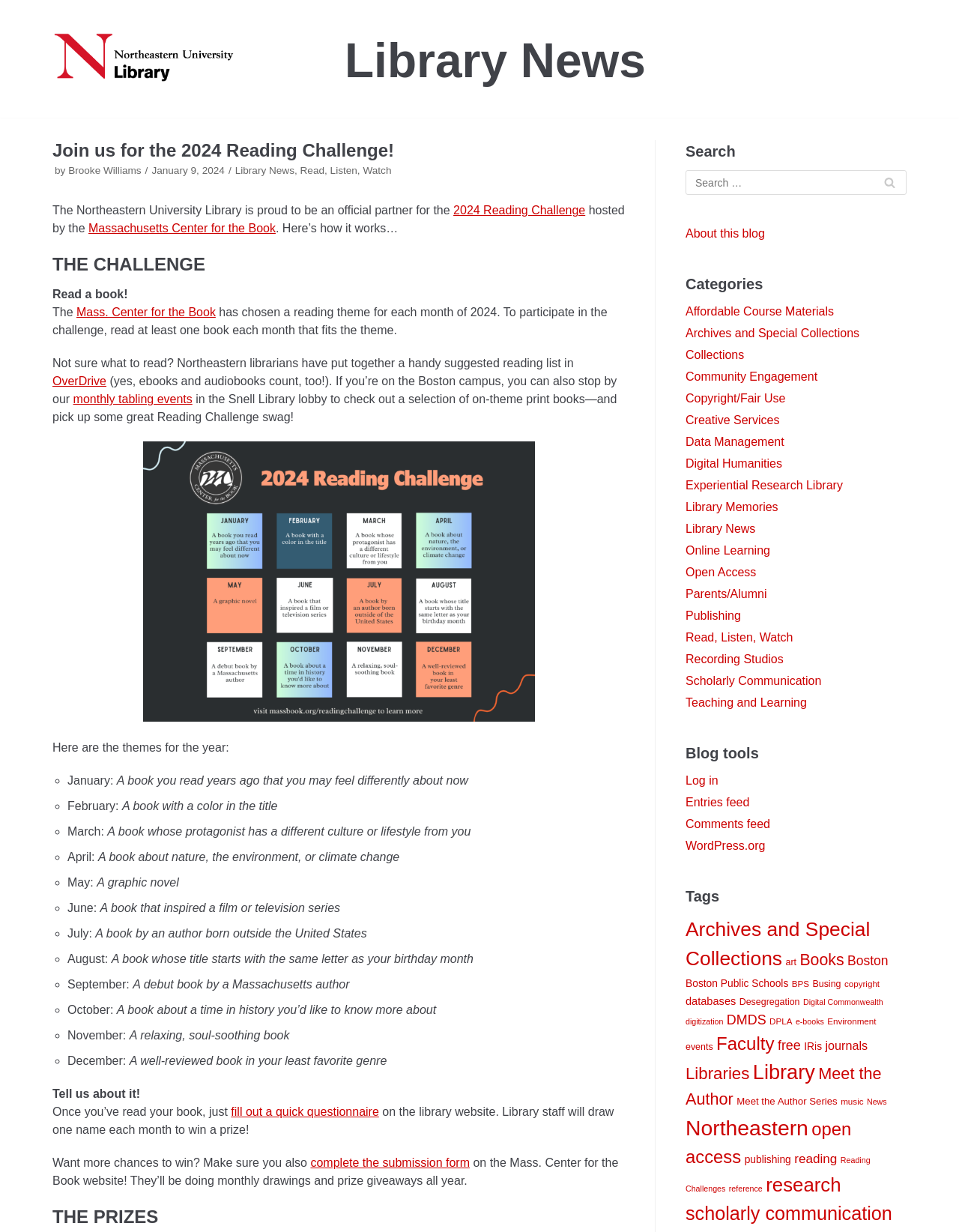Can you specify the bounding box coordinates for the region that should be clicked to fulfill this instruction: "View the 'THE PRIZES' section".

[0.055, 0.978, 0.652, 0.997]